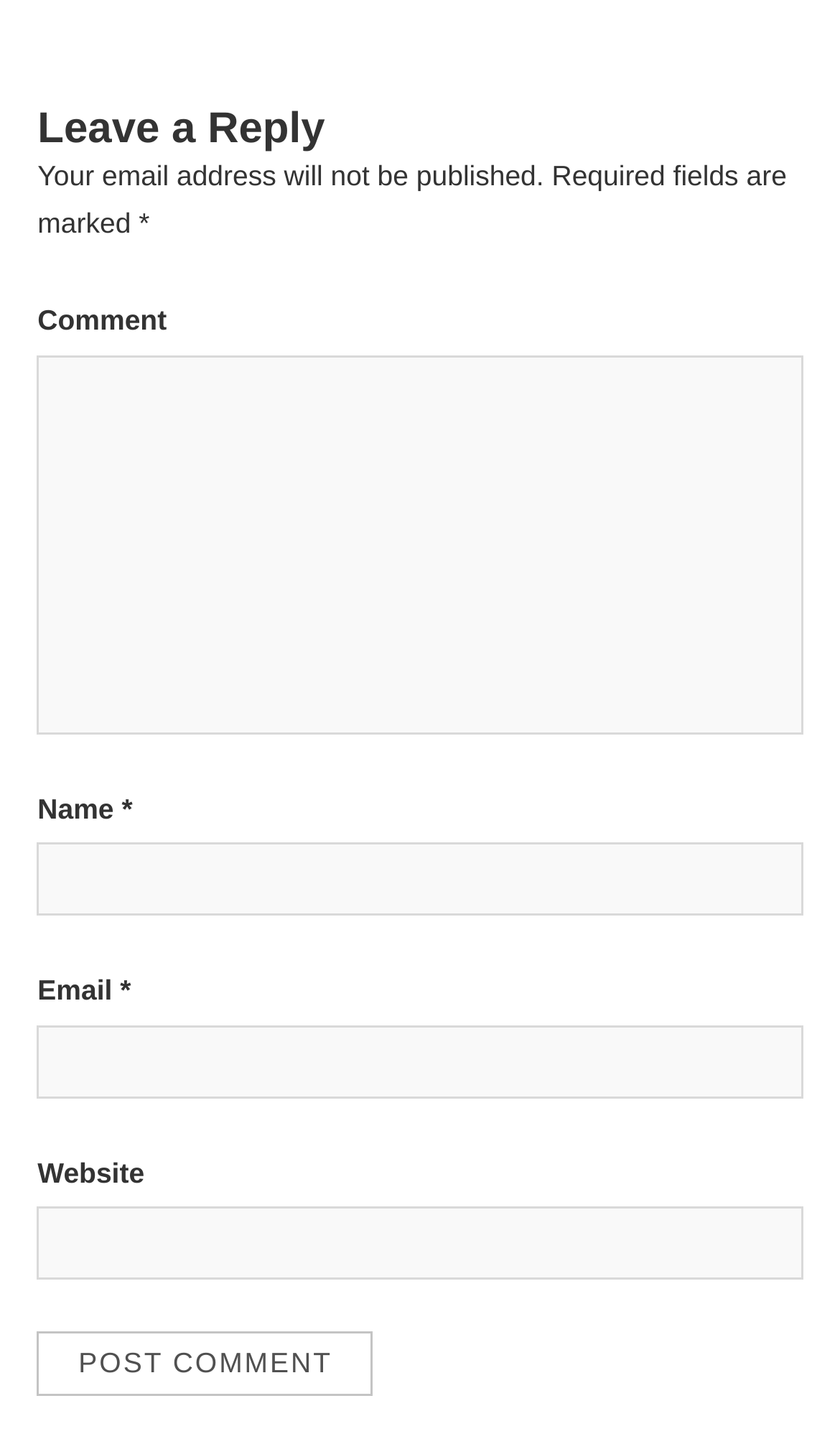Is the 'Website' field required to be filled in the comment form?
Look at the image and construct a detailed response to the question.

The 'Website' field does not have an asterisk symbol (*) next to its label, which indicates that it is not a required field. Only the 'Comment', 'Name', and 'Email' fields are required to be filled in the comment form.